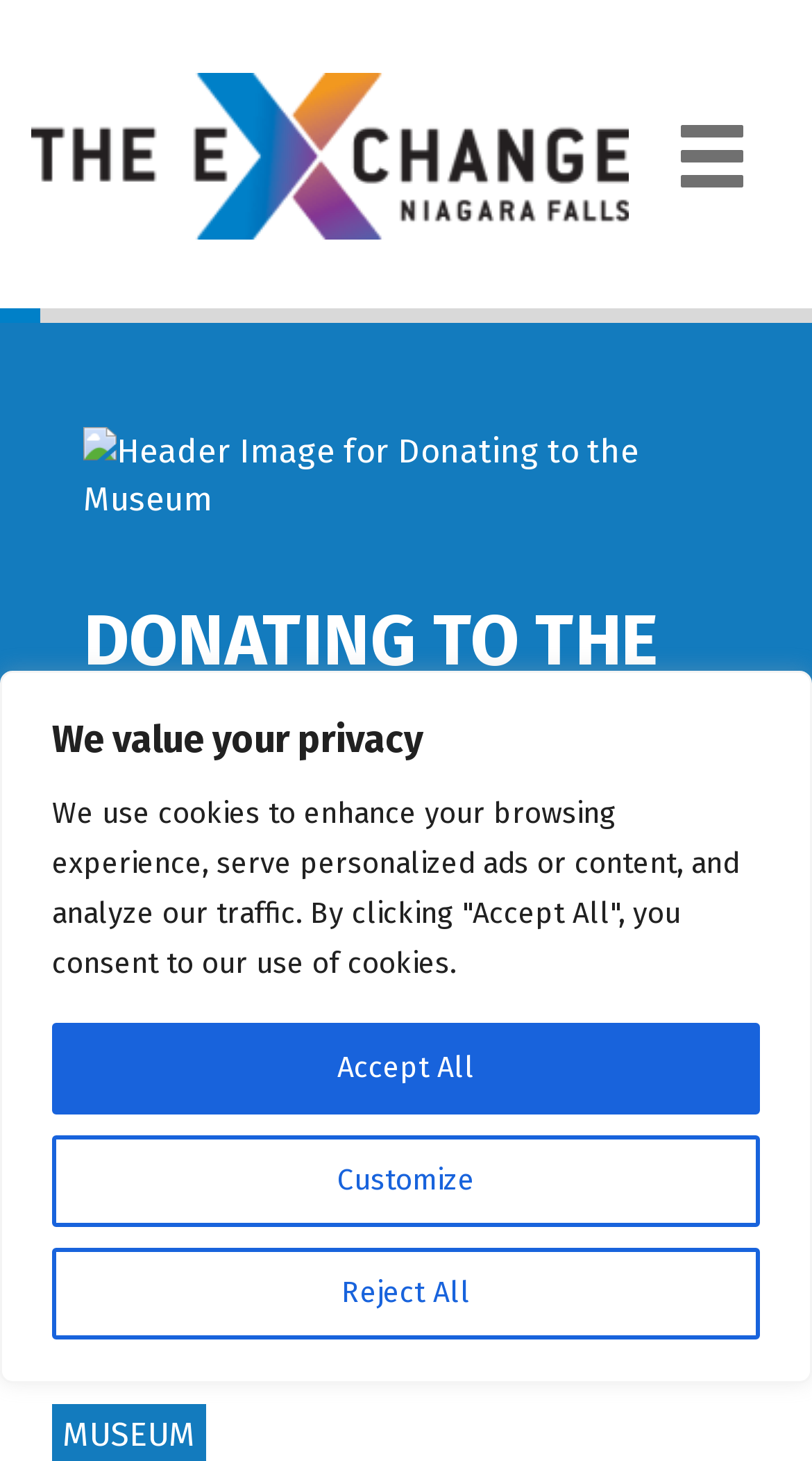How many links are there in the main menu?
Please give a detailed and thorough answer to the question, covering all relevant points.

I counted the number of link elements that are direct children of the separator element with the horizontal orientation, which appears to be the main menu. There are 6 links: 'Contact Us', 'FAQ', 'Get Involved', 'Our Mission, Vision and Impact', 'Partnerships & Supporters', and '<< Return to About Us'.